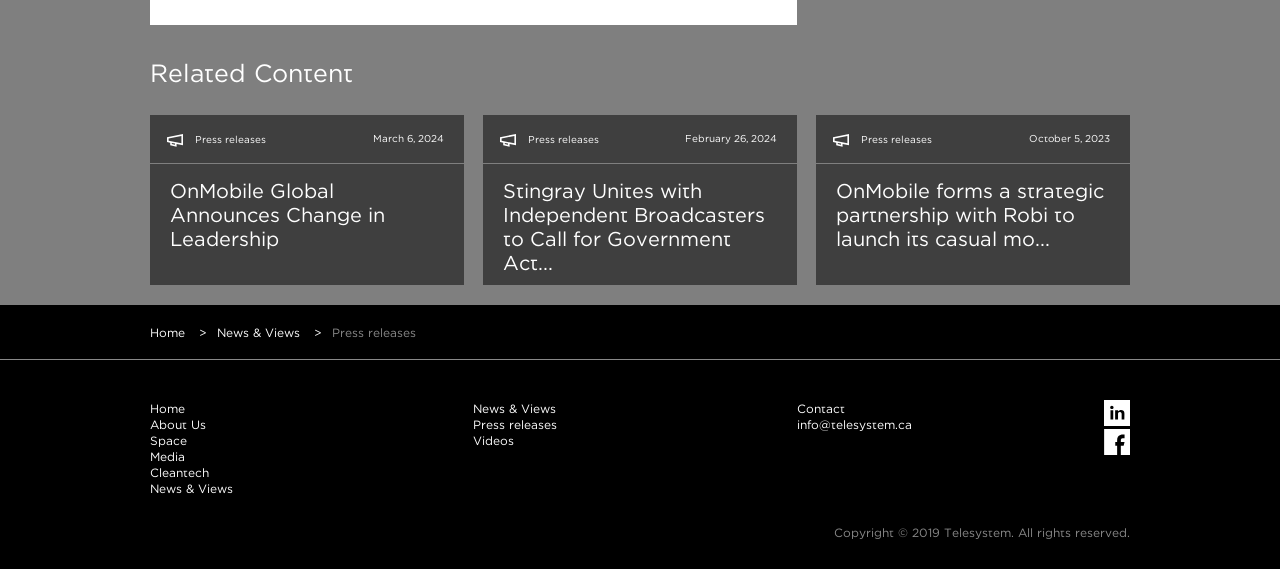Reply to the question below using a single word or brief phrase:
What is the navigation menu item after 'News & Views'?

Press releases